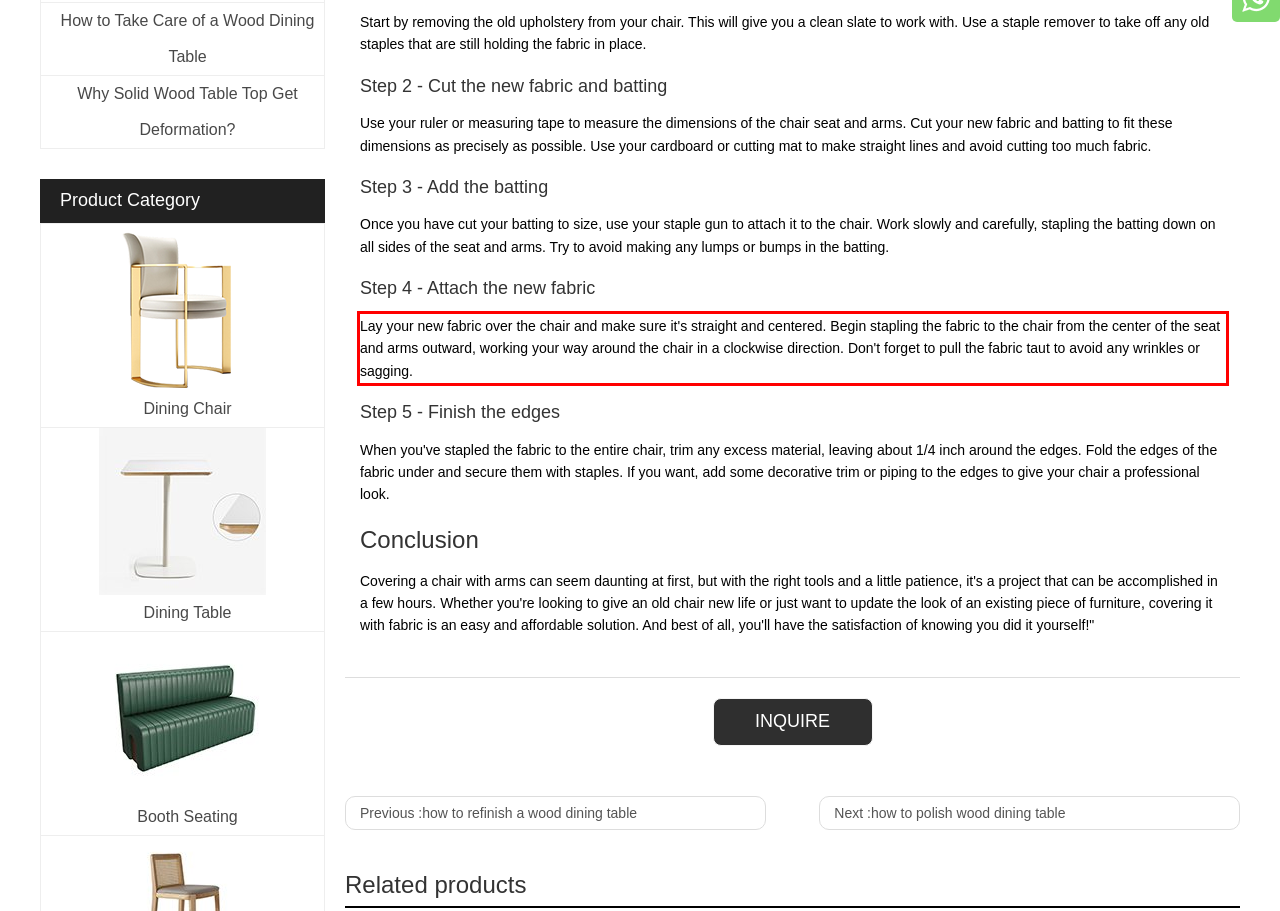Locate the red bounding box in the provided webpage screenshot and use OCR to determine the text content inside it.

Lay your new fabric over the chair and make sure it's straight and centered. Begin stapling the fabric to the chair from the center of the seat and arms outward, working your way around the chair in a clockwise direction. Don't forget to pull the fabric taut to avoid any wrinkles or sagging.